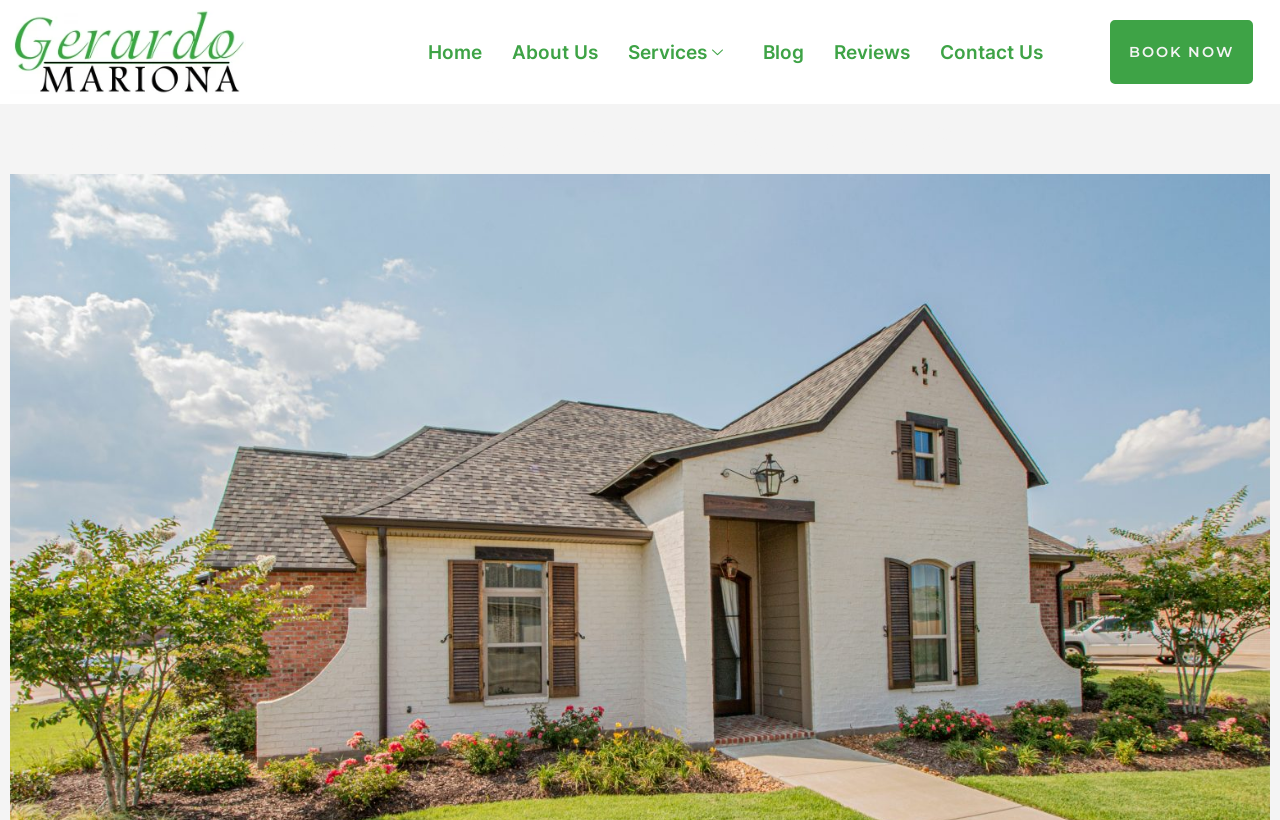Locate the bounding box coordinates of the item that should be clicked to fulfill the instruction: "Book now".

[0.867, 0.025, 0.979, 0.103]